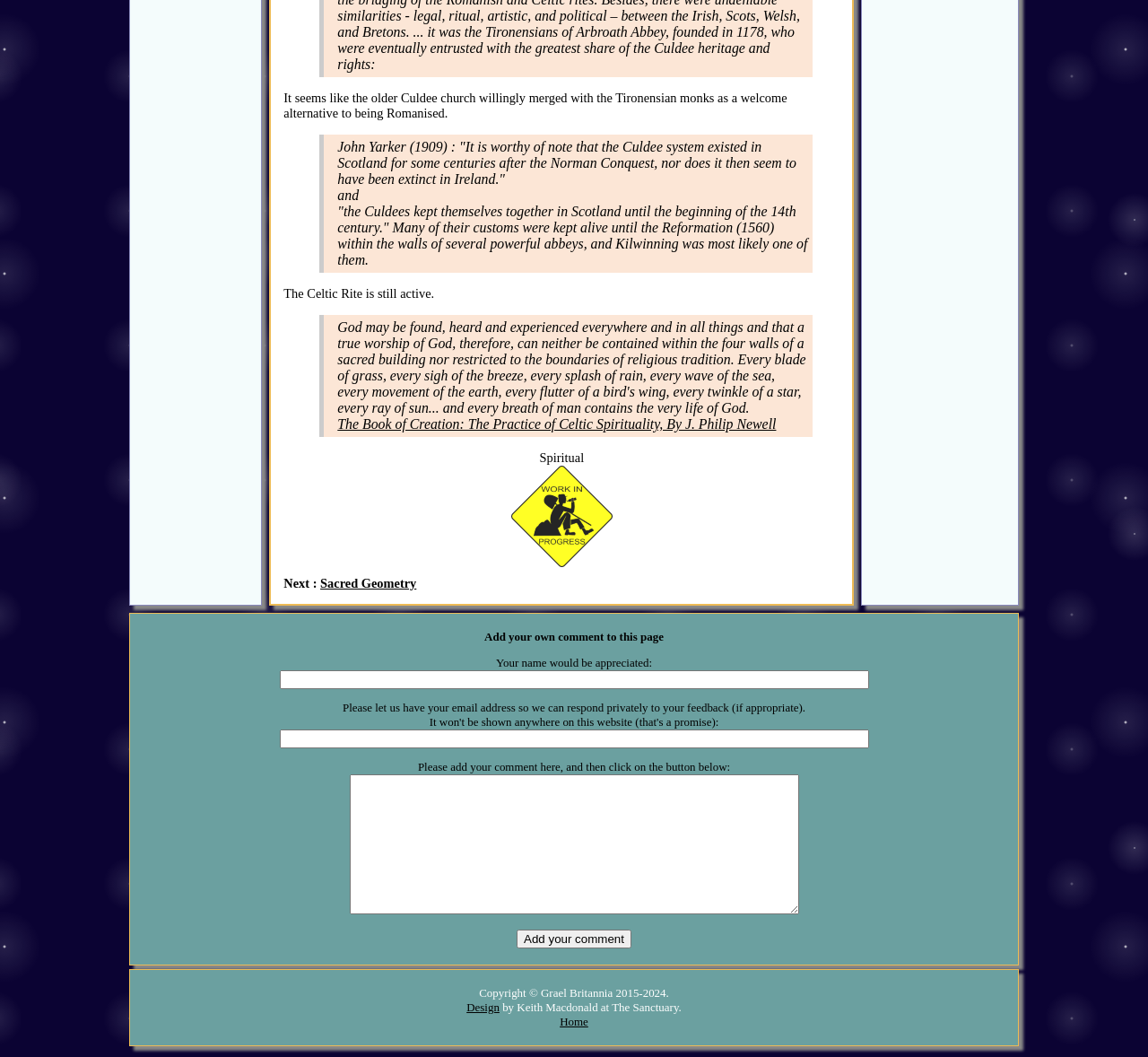Provide a brief response to the question below using a single word or phrase: 
What is the topic of the main text?

Culdee church